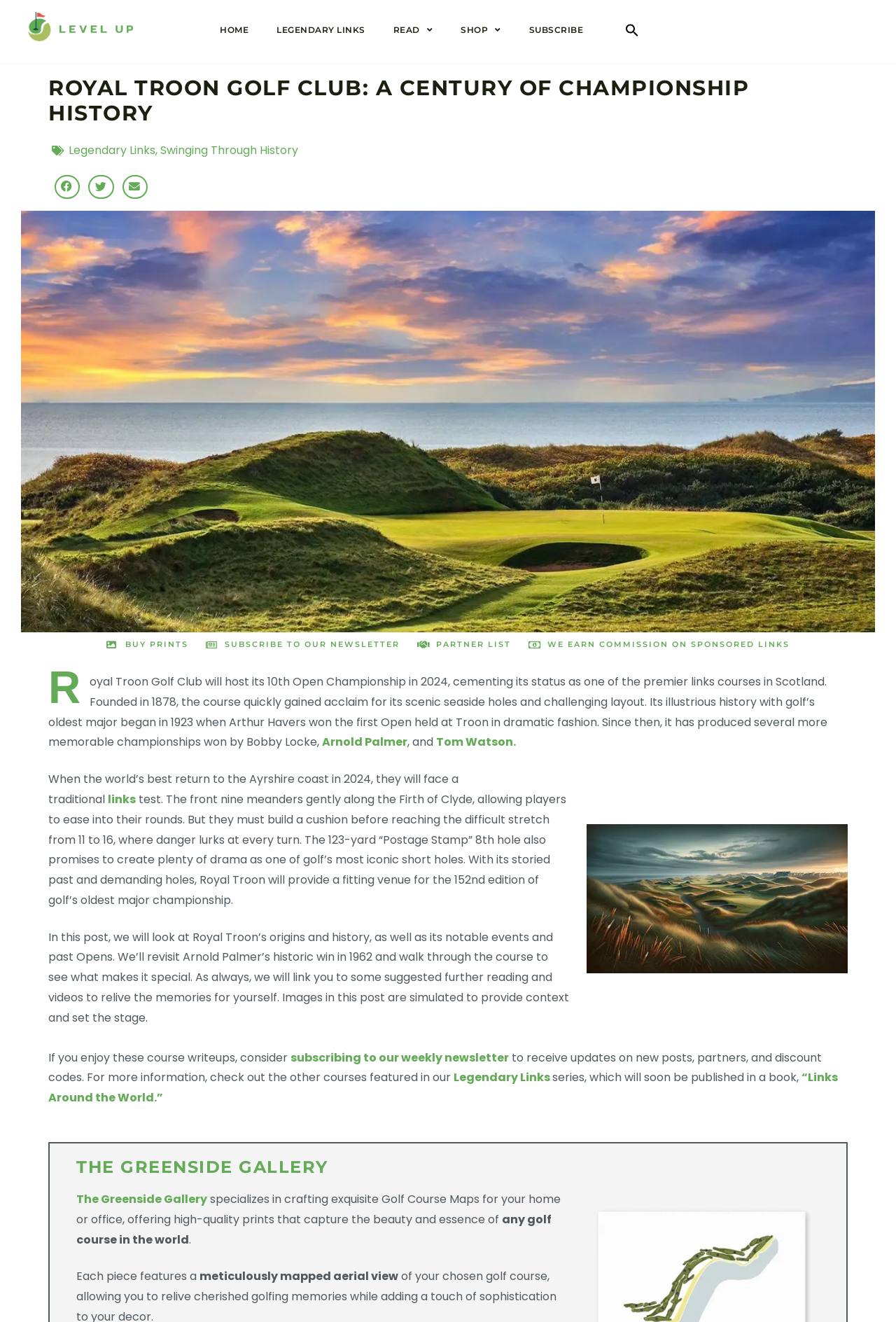Locate the bounding box coordinates of the area that needs to be clicked to fulfill the following instruction: "search something". The coordinates should be in the format of four float numbers between 0 and 1, namely [left, top, right, bottom].

None